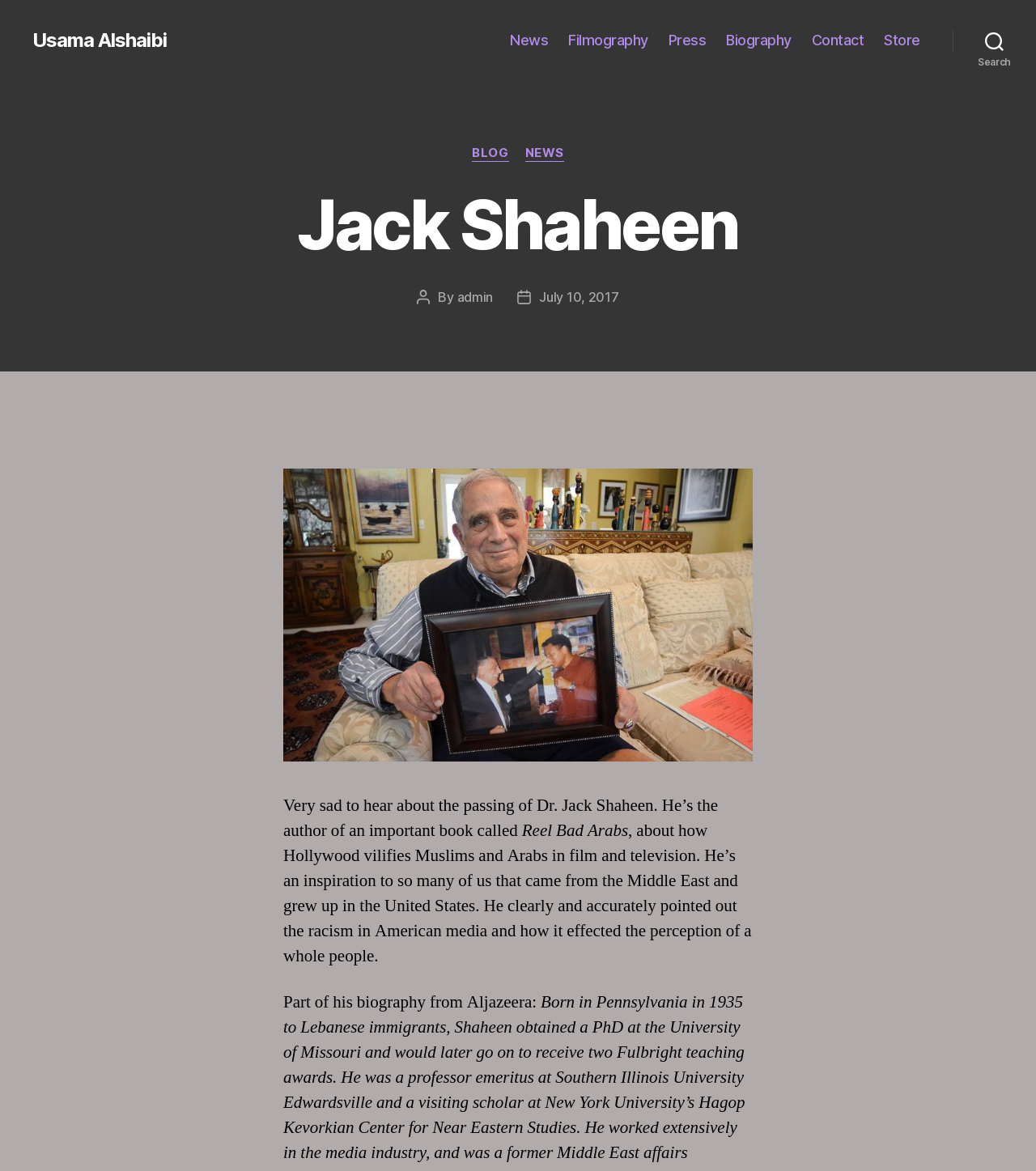Provide your answer in one word or a succinct phrase for the question: 
What is the name of the news organization mentioned in the biography of Dr. Jack Shaheen?

Aljazeera